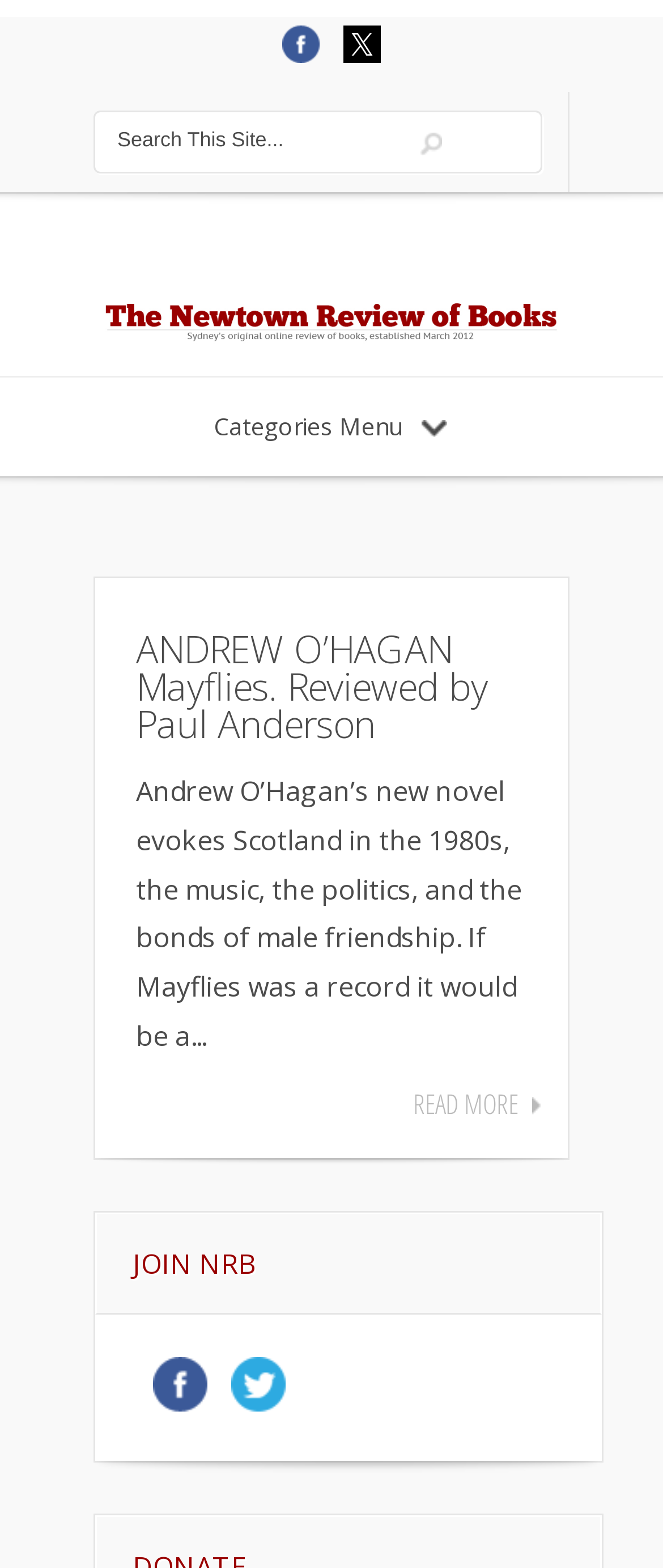Provide a one-word or one-phrase answer to the question:
What is the title of the reviewed book?

Mayflies